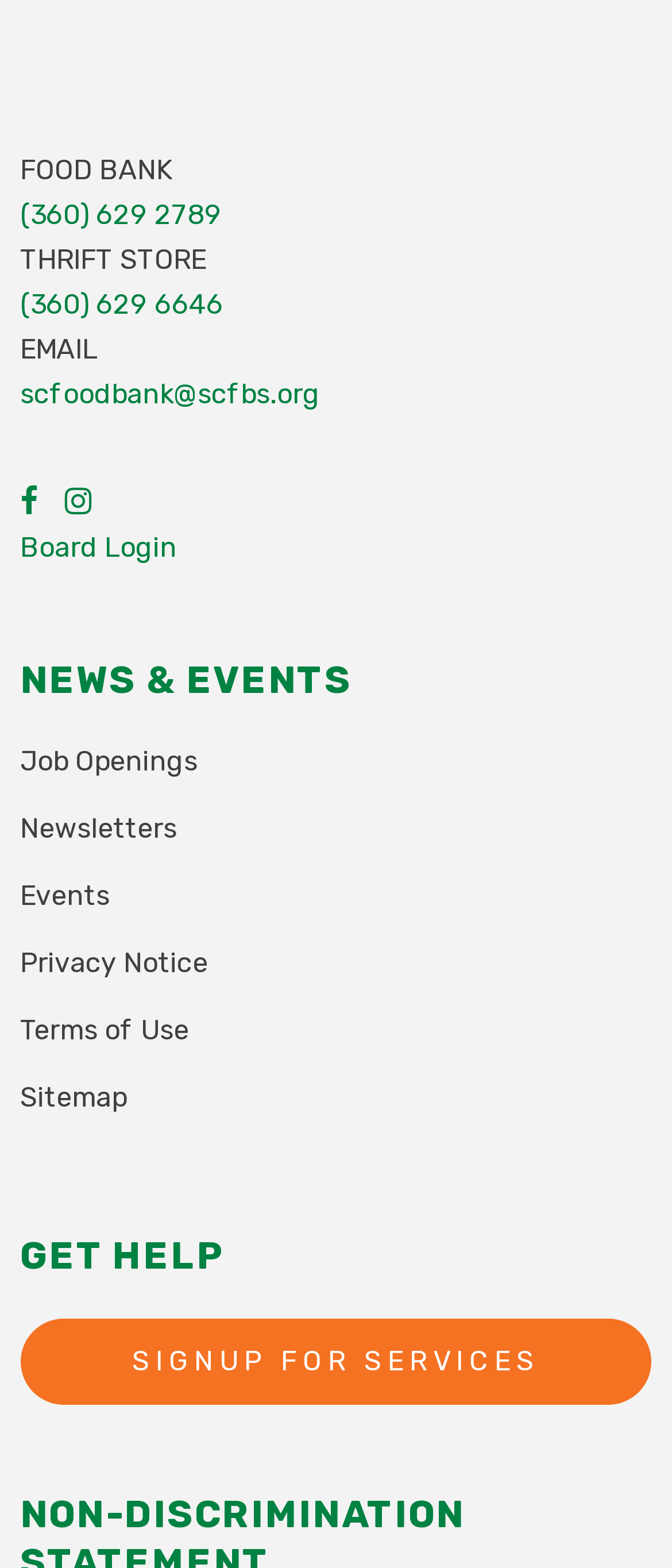Determine the bounding box coordinates of the section to be clicked to follow the instruction: "Download PDF version". The coordinates should be given as four float numbers between 0 and 1, formatted as [left, top, right, bottom].

None